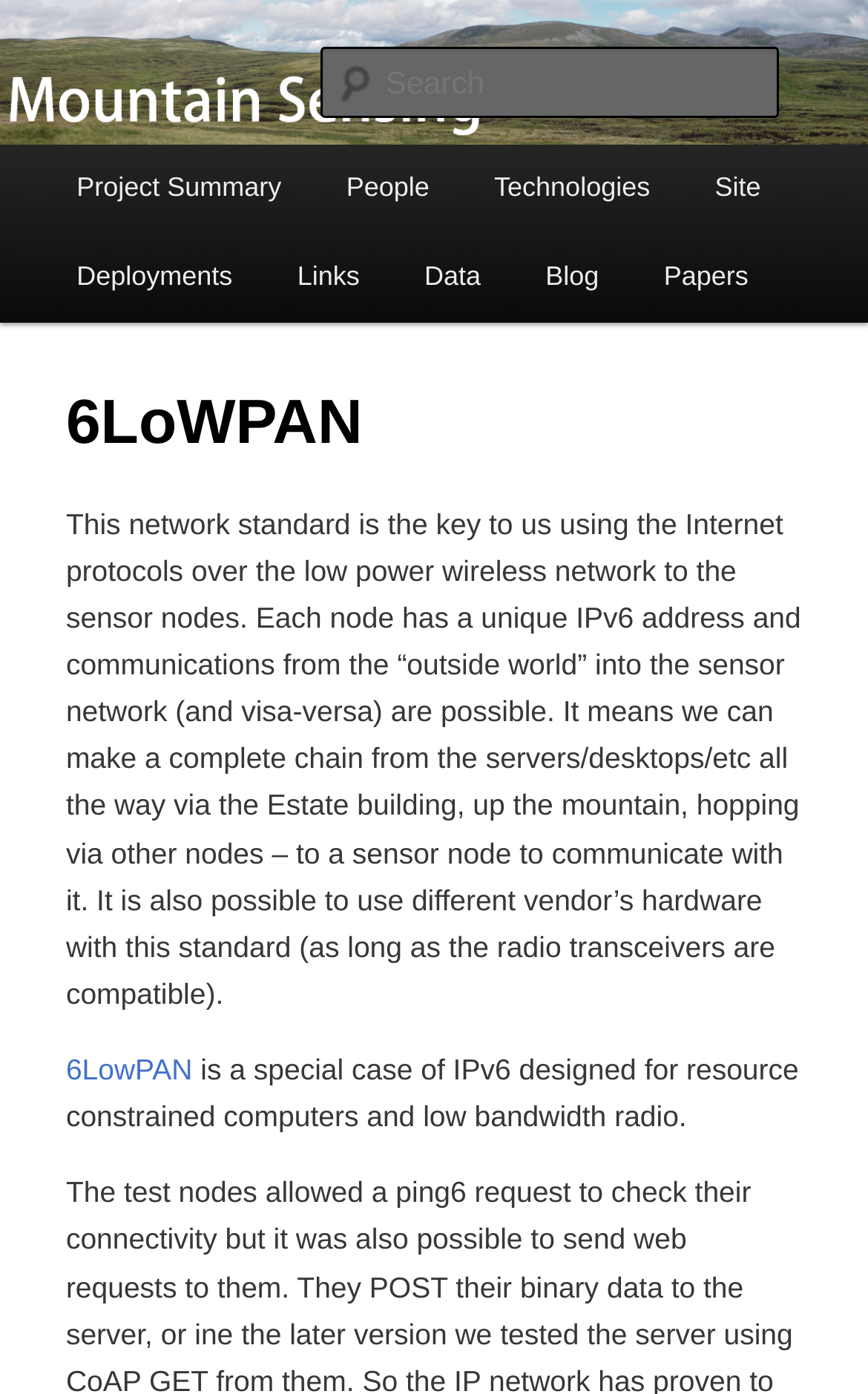What are the main menu items?
Kindly offer a detailed explanation using the data available in the image.

The main menu items are located below the search textbox and include links to Project Summary, People, Technologies, Site, Deployments, Links, Data, Blog, and Papers. These menu items provide access to different sections of the website related to the Mountain Sensing project.